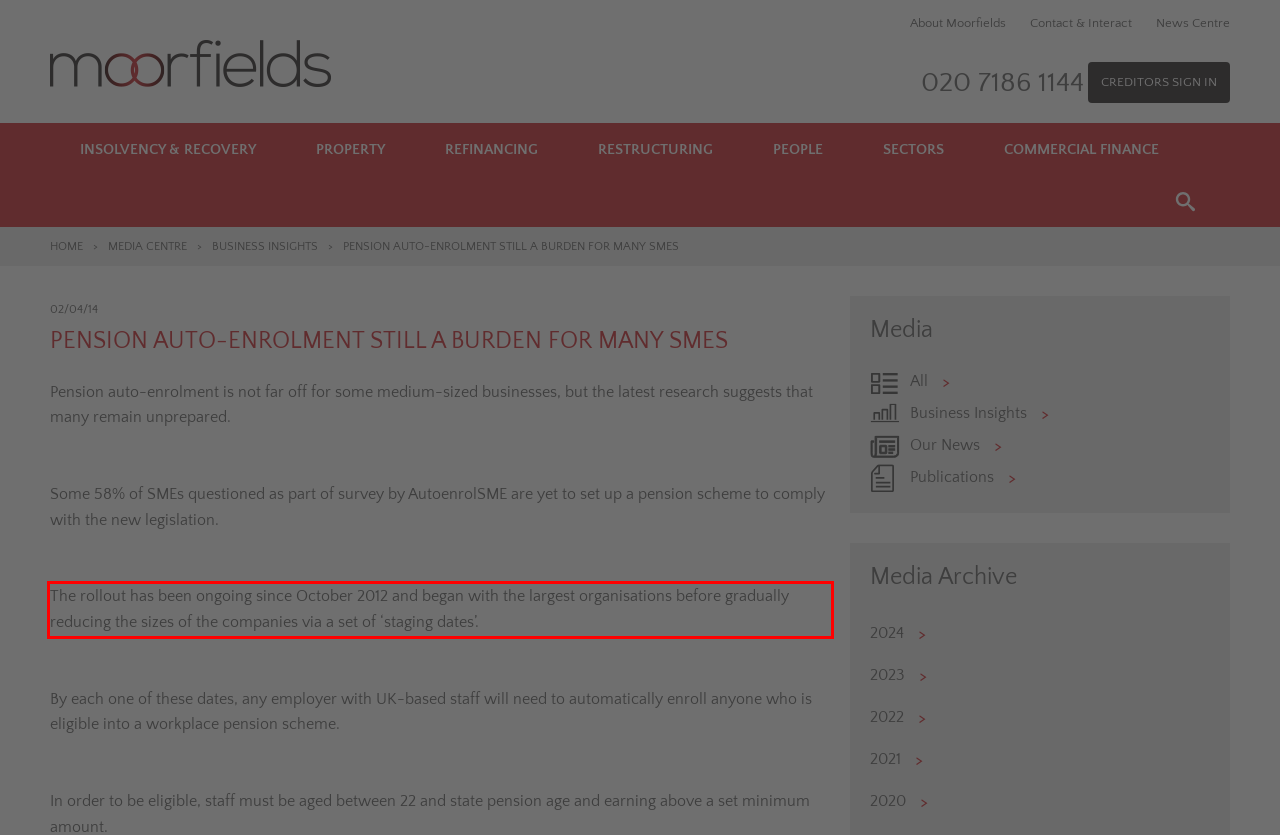Given a screenshot of a webpage, identify the red bounding box and perform OCR to recognize the text within that box.

The rollout has been ongoing since October 2012 and began with the largest organisations before gradually reducing the sizes of the companies via a set of ‘staging dates’.